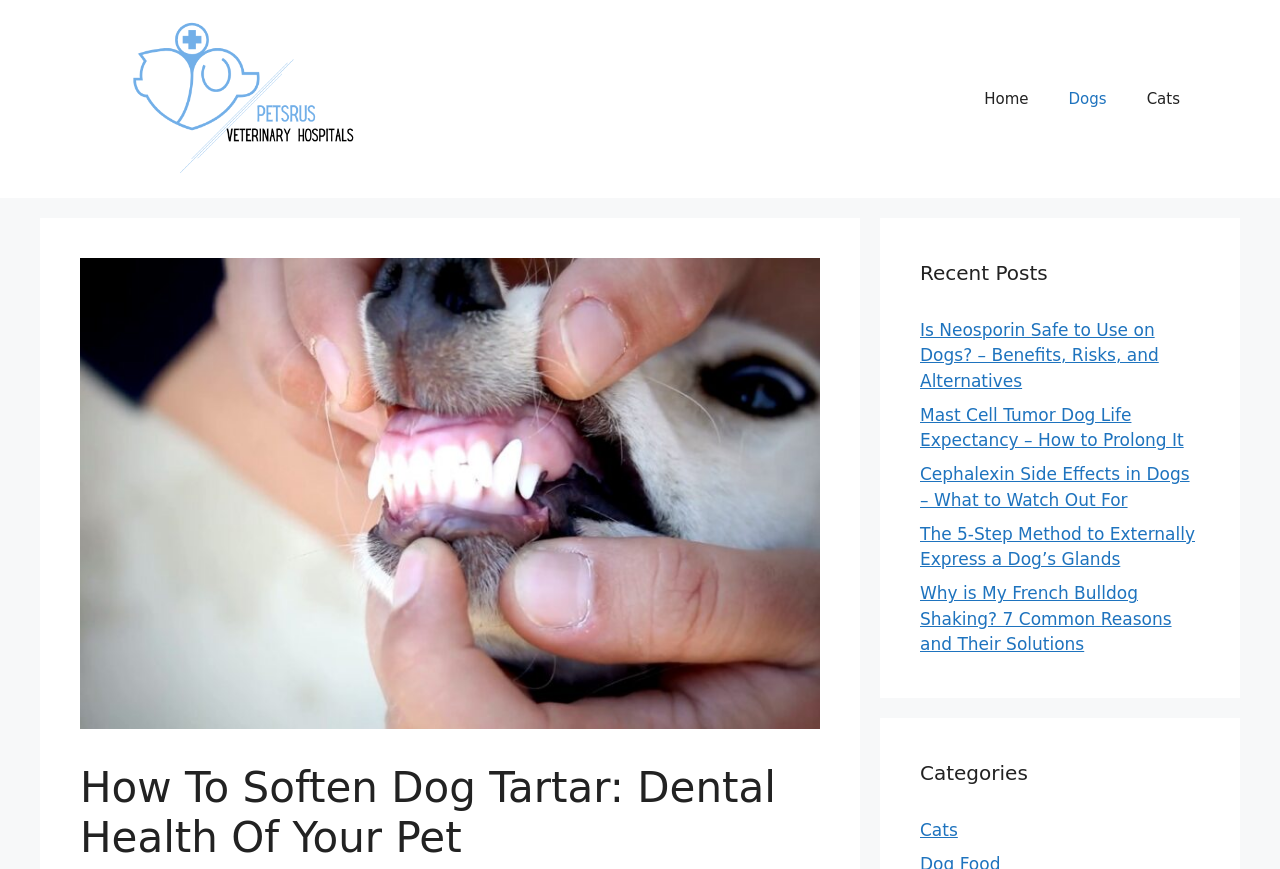Using the provided element description: "Dogs", determine the bounding box coordinates of the corresponding UI element in the screenshot.

[0.819, 0.079, 0.88, 0.148]